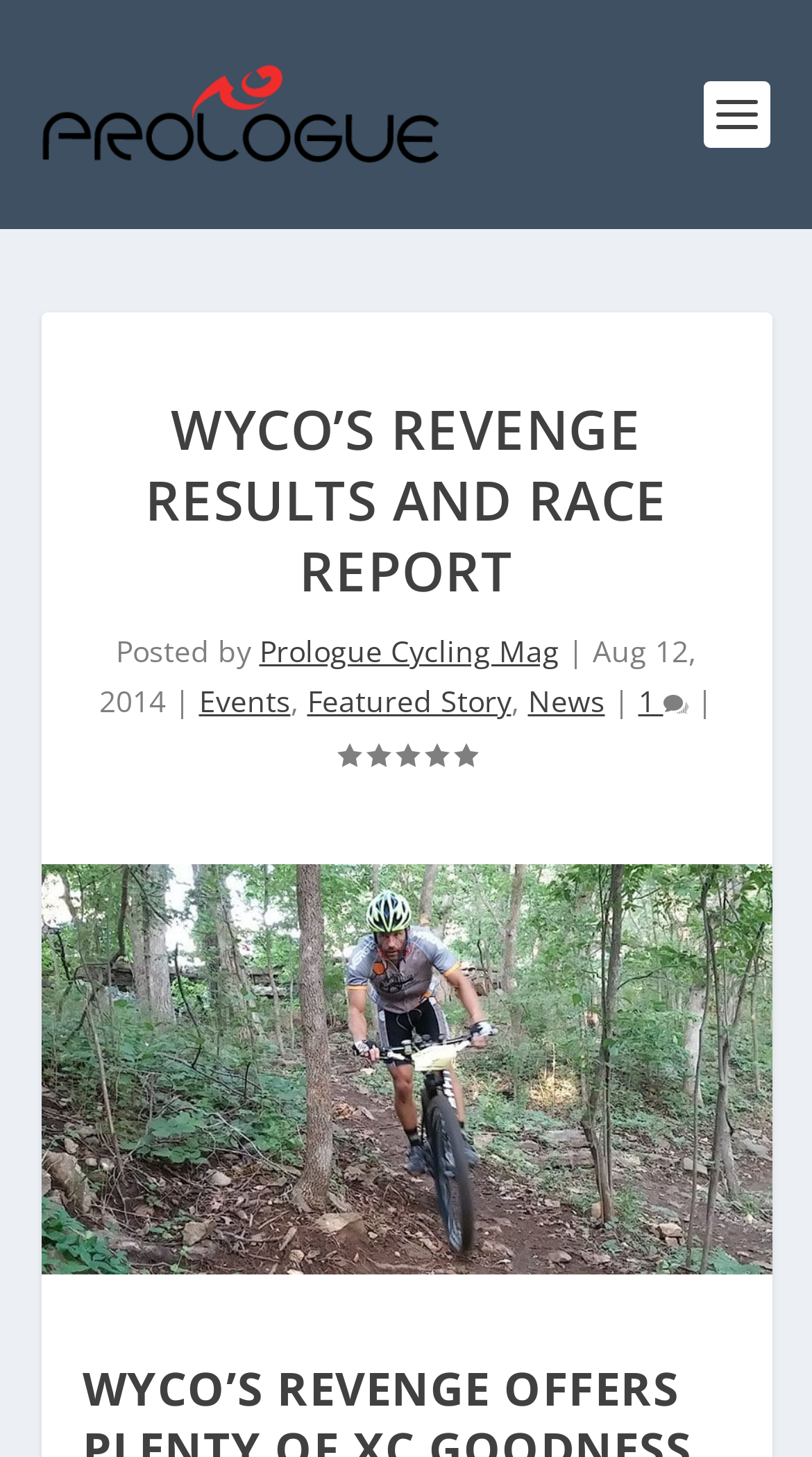Based on what you see in the screenshot, provide a thorough answer to this question: What is the name of the magazine?

I found the answer by looking at the link element with the text 'Prologue Cycling Magazine' and the image element with the same text, which suggests that it is the name of a magazine.